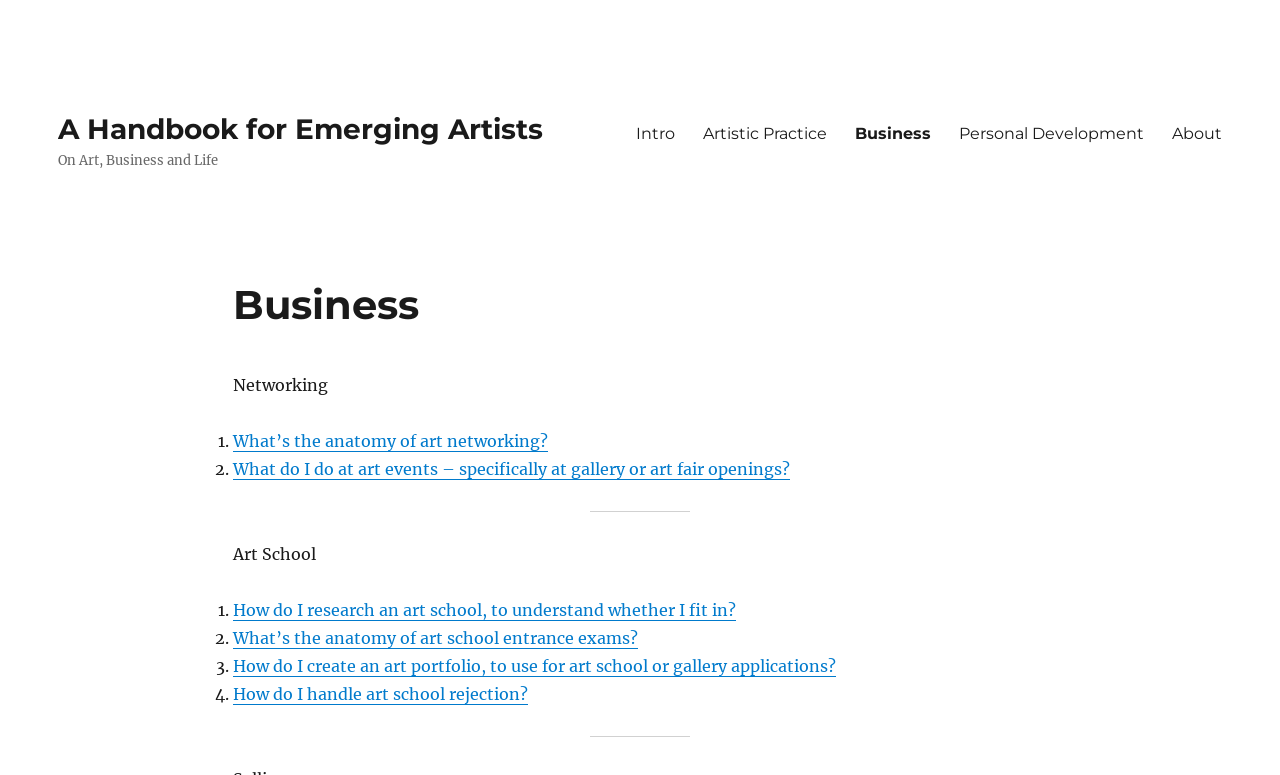What is the first topic discussed under Business?
Look at the screenshot and provide an in-depth answer.

Under the header 'Business', I found a static text element with the content 'Networking', which suggests that it is the first topic discussed in this section.